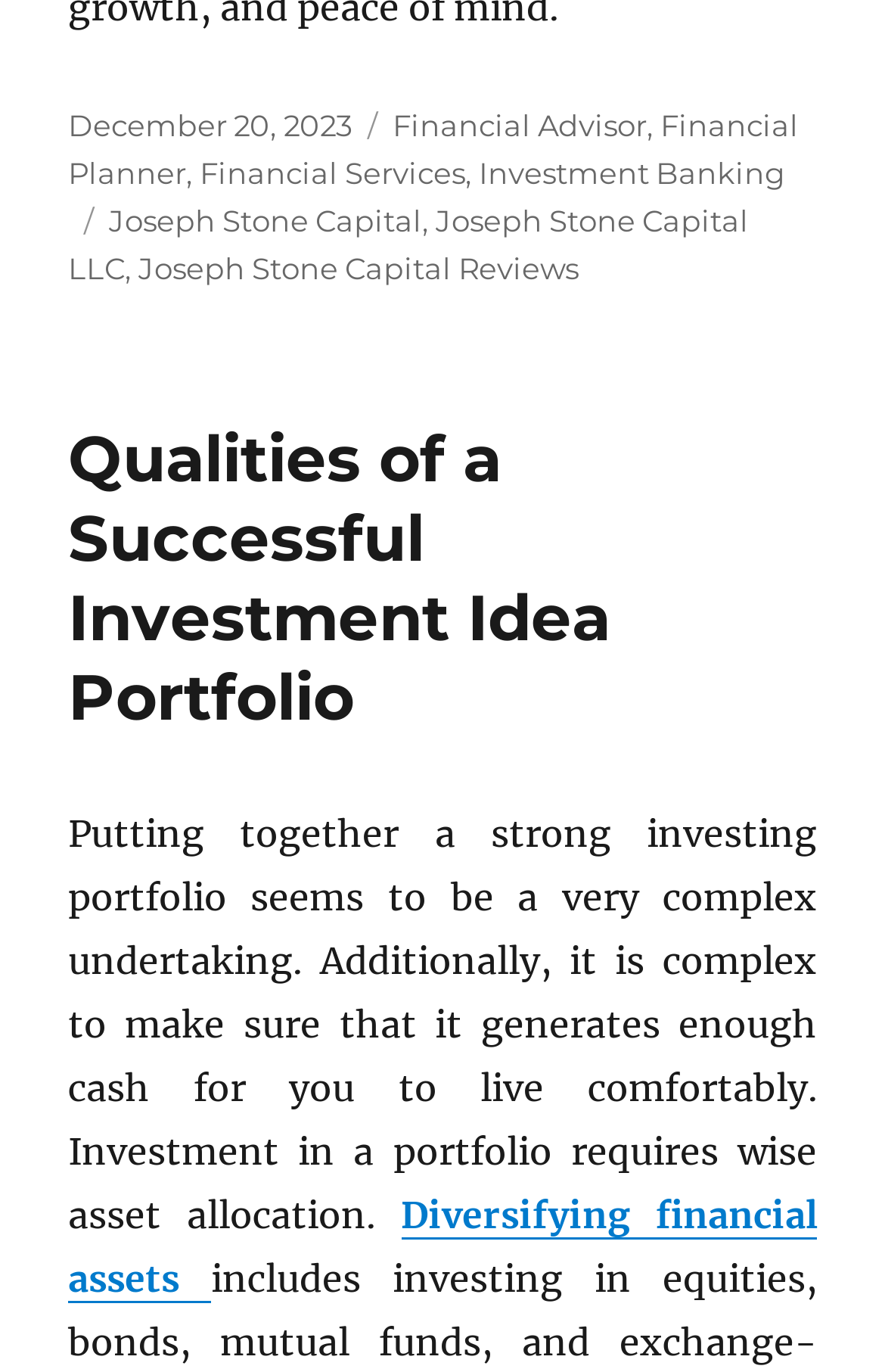Respond with a single word or phrase to the following question: What is the author of the article?

Not specified